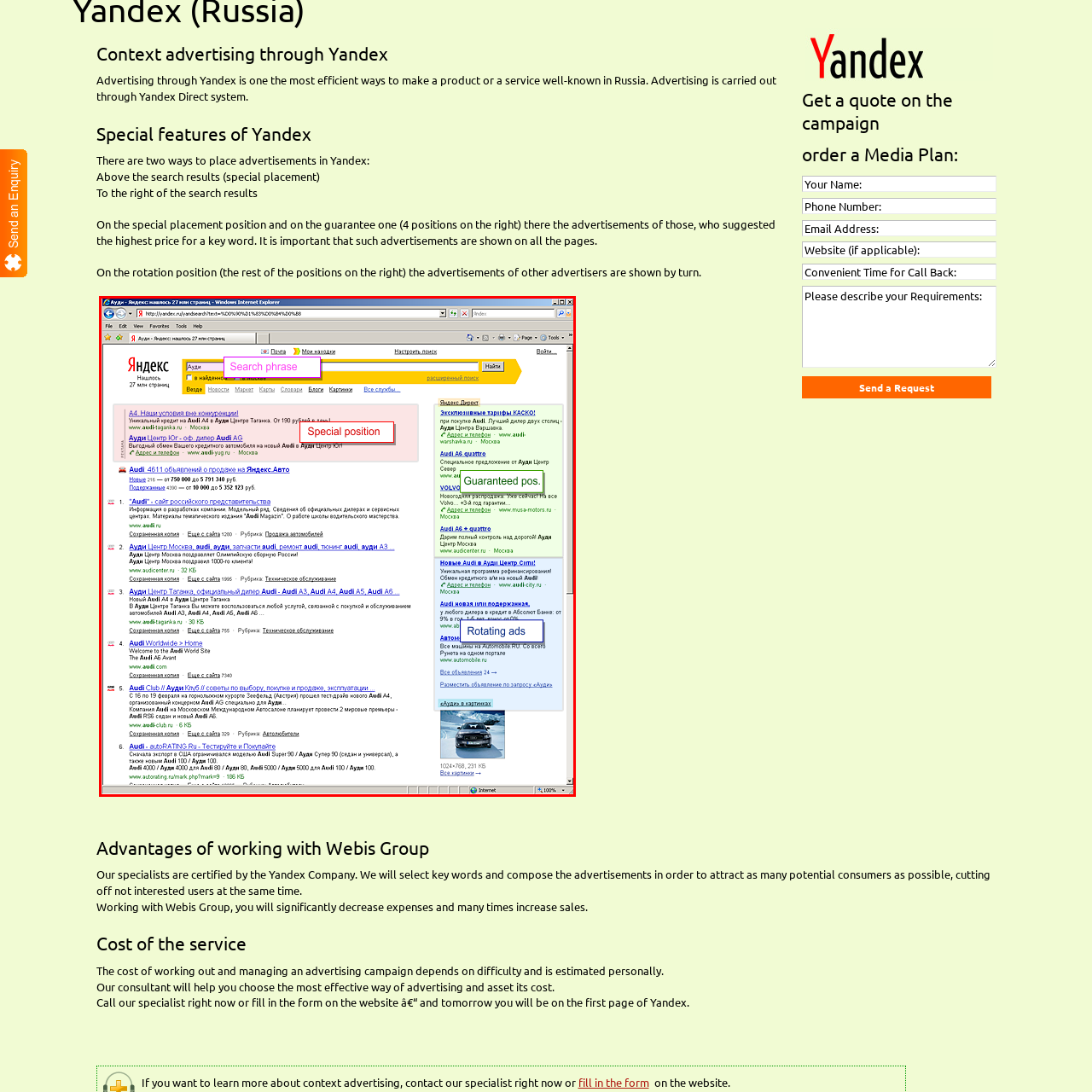Generate a detailed caption for the picture within the red-bordered area.

The image depicts a Yandex search results page showcasing various advertisements. Prominently featured are labeled sections indicating "Special position" for highlighted ads and "Guaranteed position" for consistent visibility. A sidebar displays rotating ads for additional visibility. The overall layout emphasizes how advertisers can strategically place their services through Yandex to enhance user engagement and reach potential customers effectively. This setup illustrates Yandex's advertising framework, where different positions on the results page cater to varying advertising needs and budgets, helping businesses gain maximum exposure online.